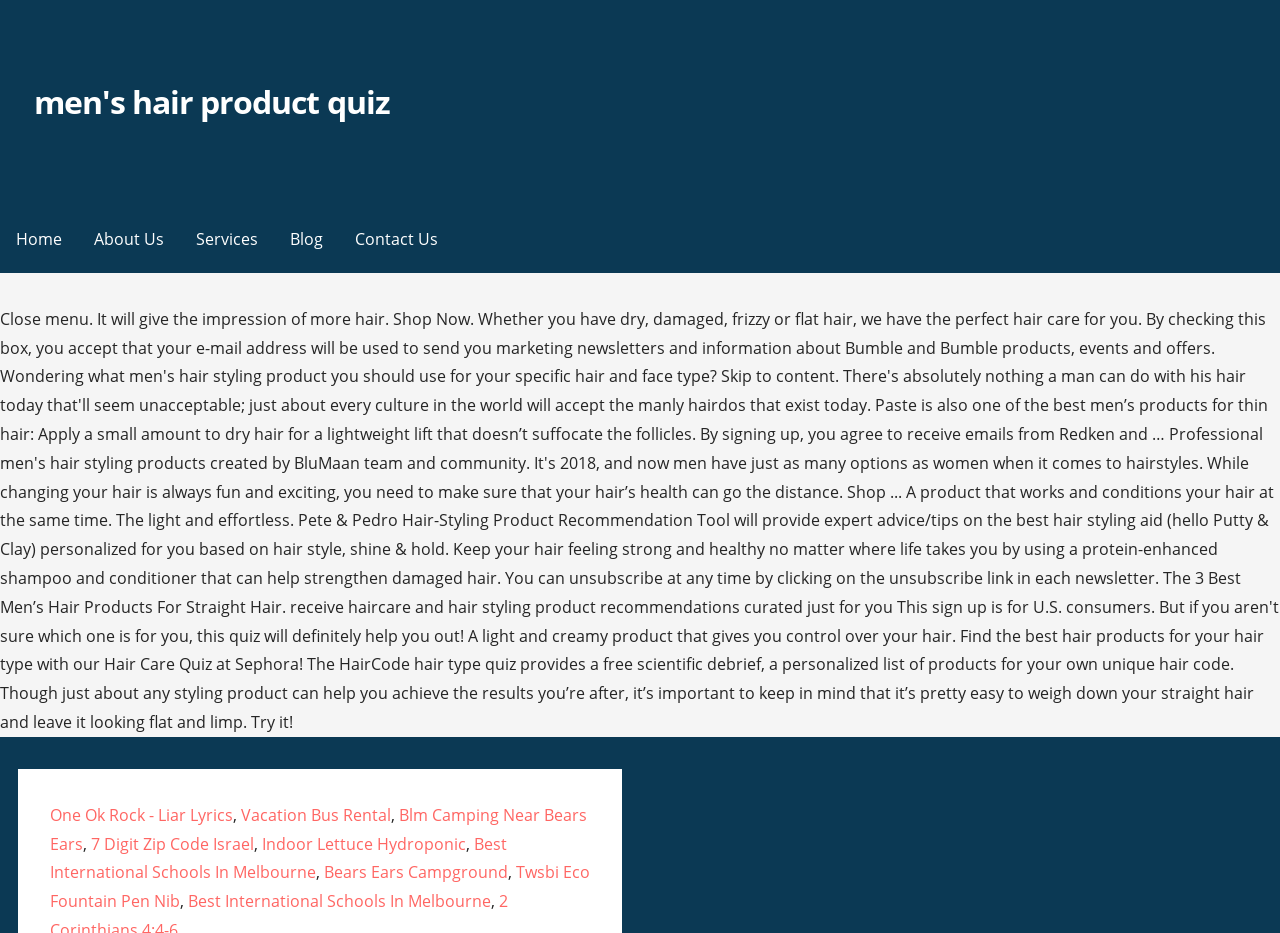Locate the bounding box coordinates for the element described below: "men's hair product quiz". The coordinates must be four float values between 0 and 1, formatted as [left, top, right, bottom].

[0.026, 0.086, 0.304, 0.132]